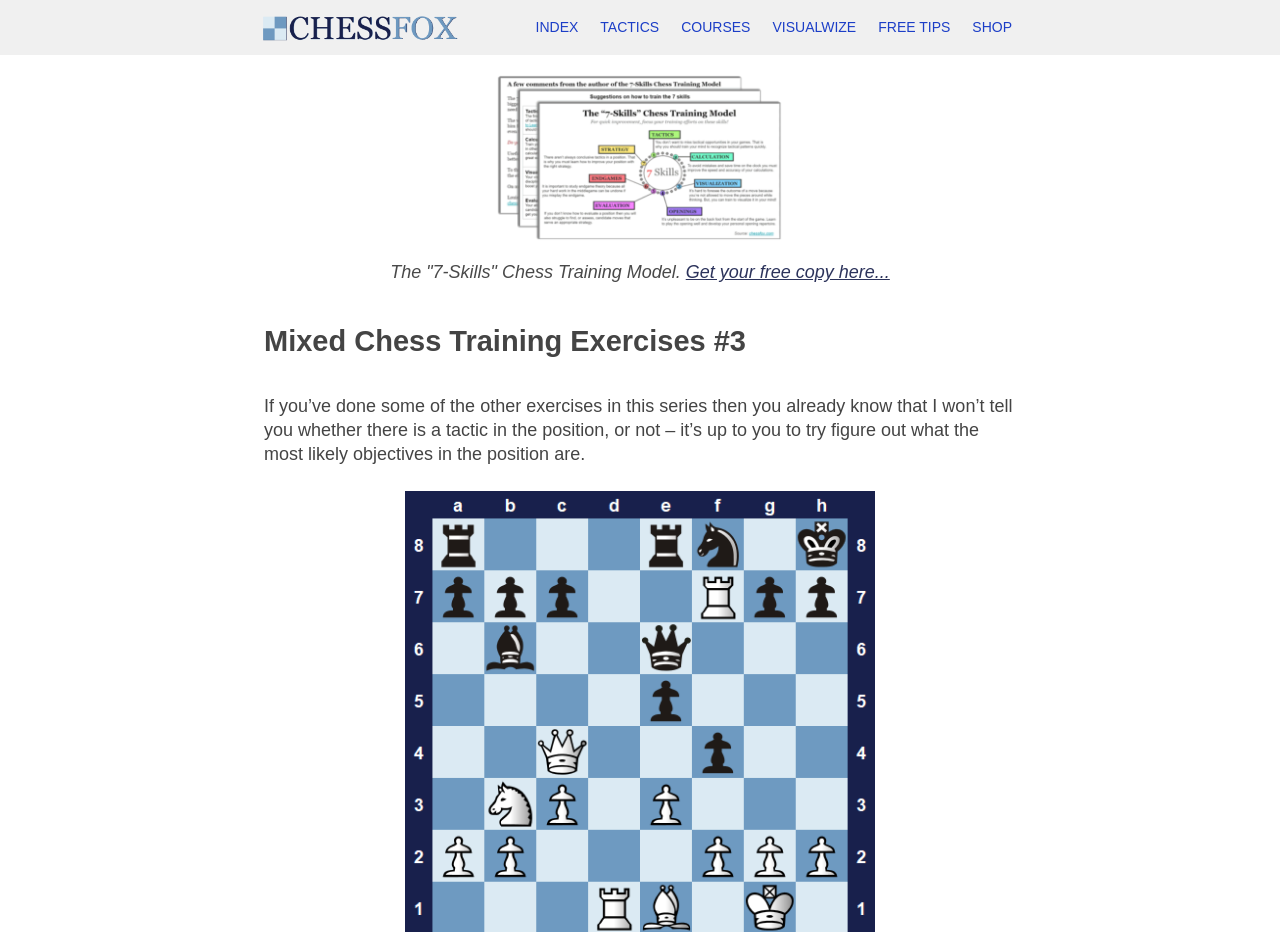How many links are in the navigation section?
Using the image as a reference, answer with just one word or a short phrase.

7